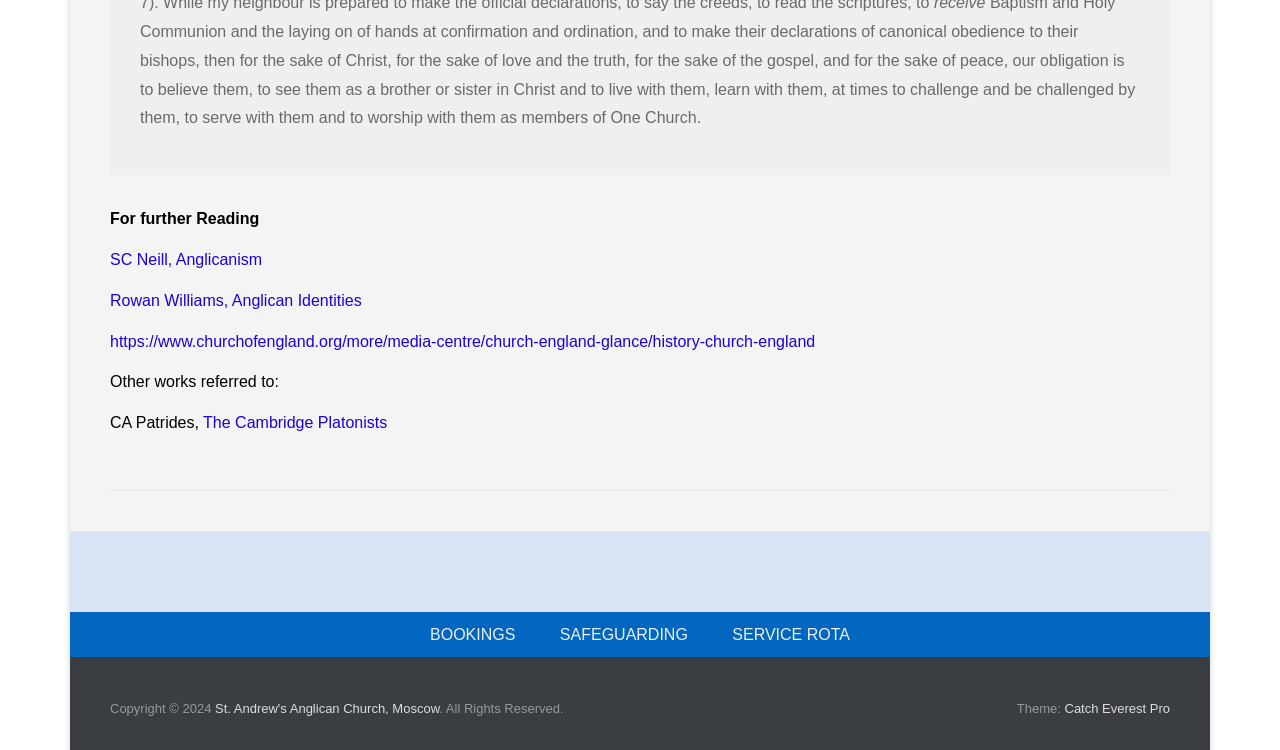What is the topic of the webpage? Examine the screenshot and reply using just one word or a brief phrase.

Anglicanism